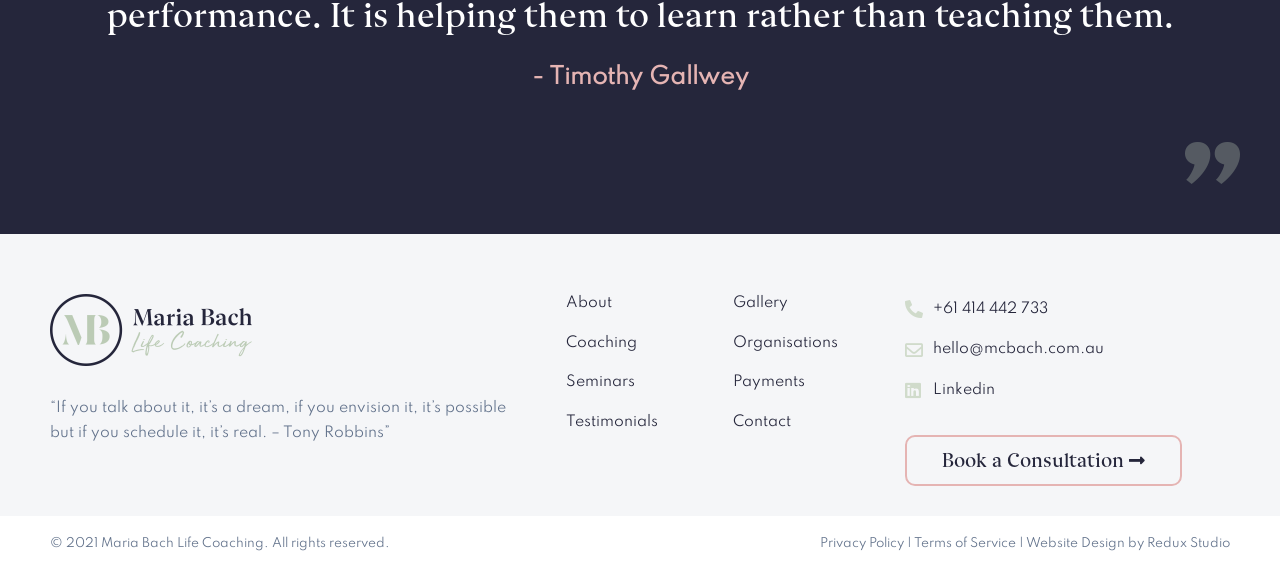Refer to the image and provide a thorough answer to this question:
What is the purpose of the 'Book a Consultation' button?

The 'Book a Consultation' button is prominently displayed on the webpage, which suggests that it is a call-to-action for visitors to book a consultation with the life coach or the organization. This button is likely to lead to a form or a scheduling system to facilitate the booking process.